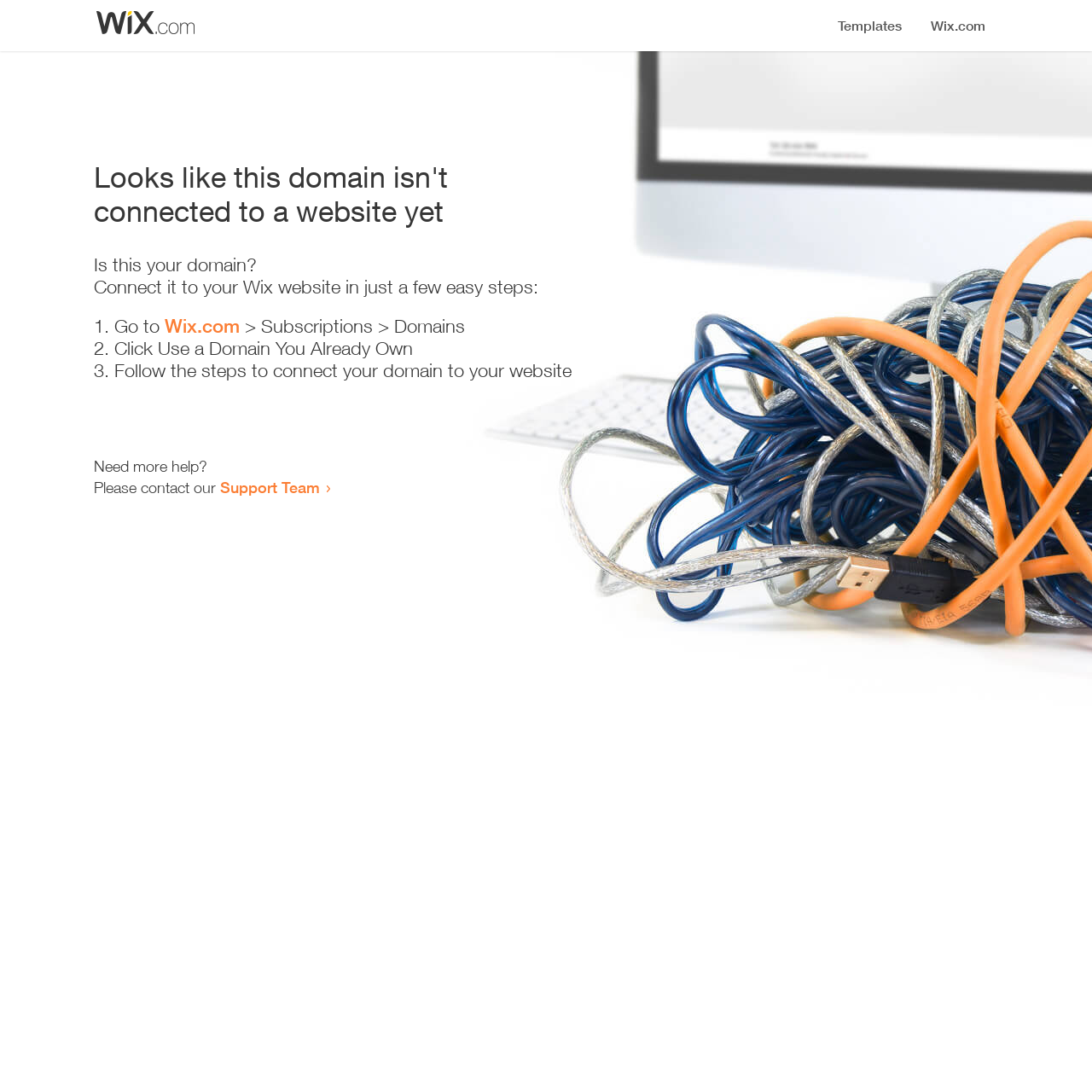Identify and generate the primary title of the webpage.

Looks like this domain isn't
connected to a website yet